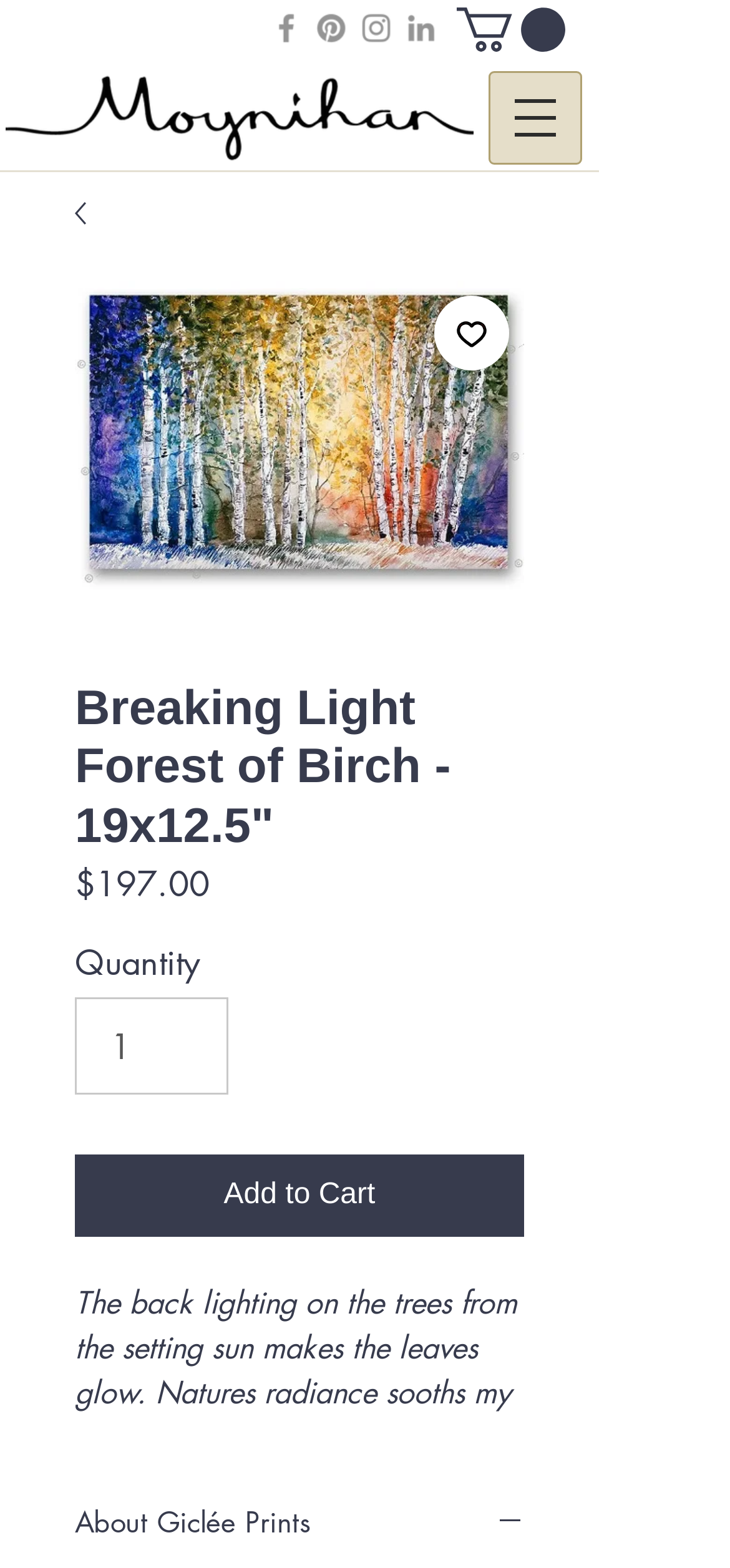Identify the bounding box coordinates necessary to click and complete the given instruction: "Learn about Giclée Prints".

[0.103, 0.961, 0.718, 0.983]